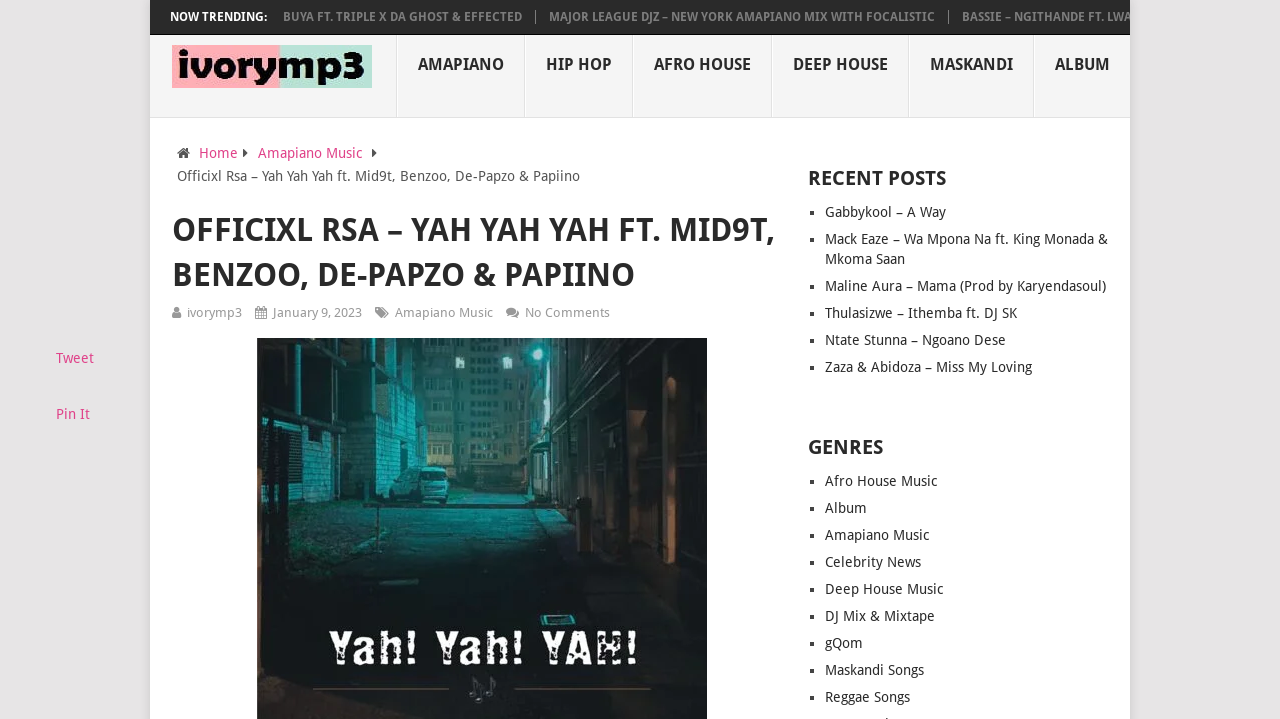What is the main title displayed on this webpage?

OFFICIXL RSA – YAH YAH YAH FT. MID9T, BENZOO, DE-PAPZO & PAPIINO